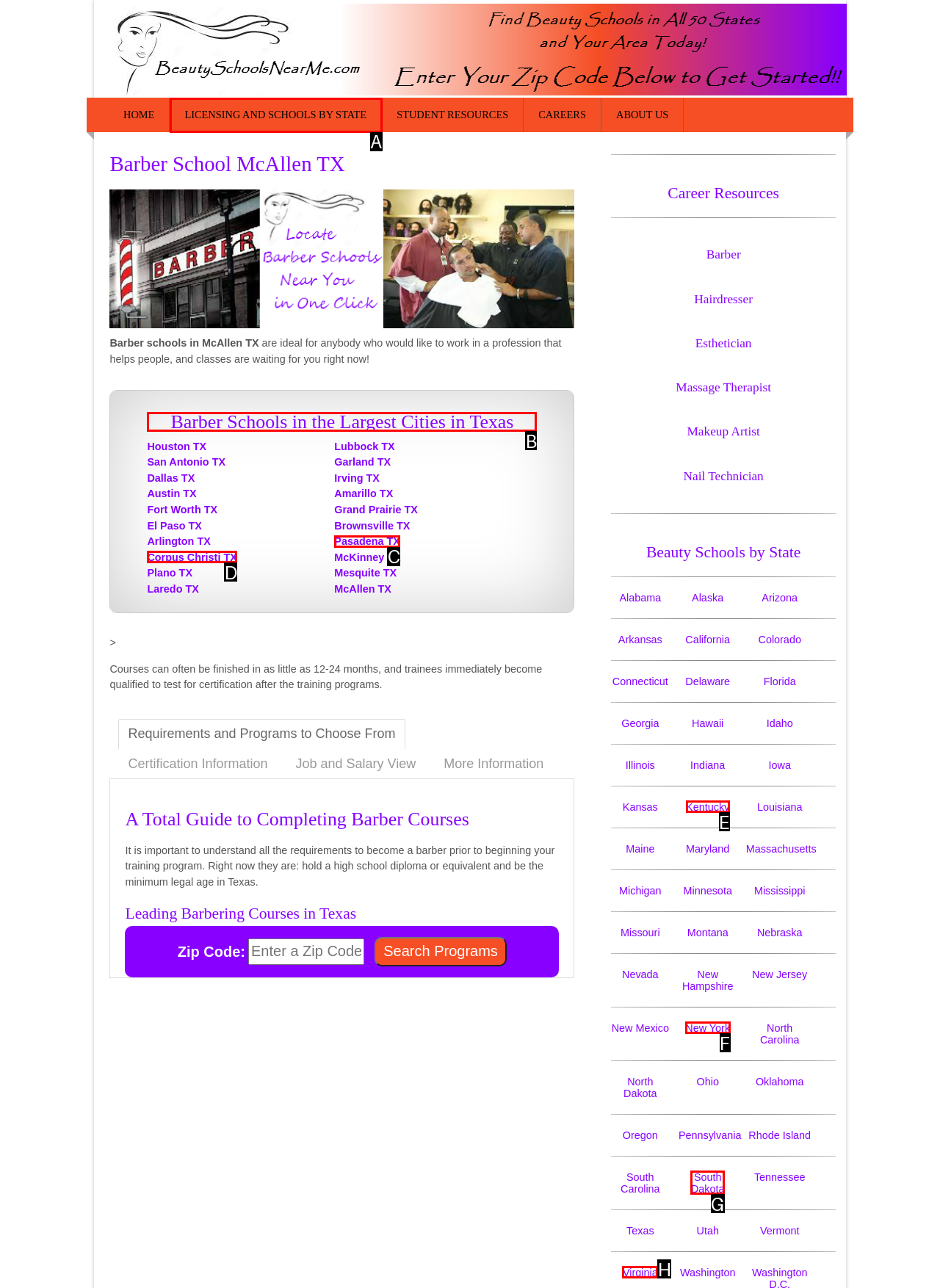Choose the letter of the option that needs to be clicked to perform the task: Click on the 'Barber Schools in the Largest Cities in Texas' link. Answer with the letter.

B